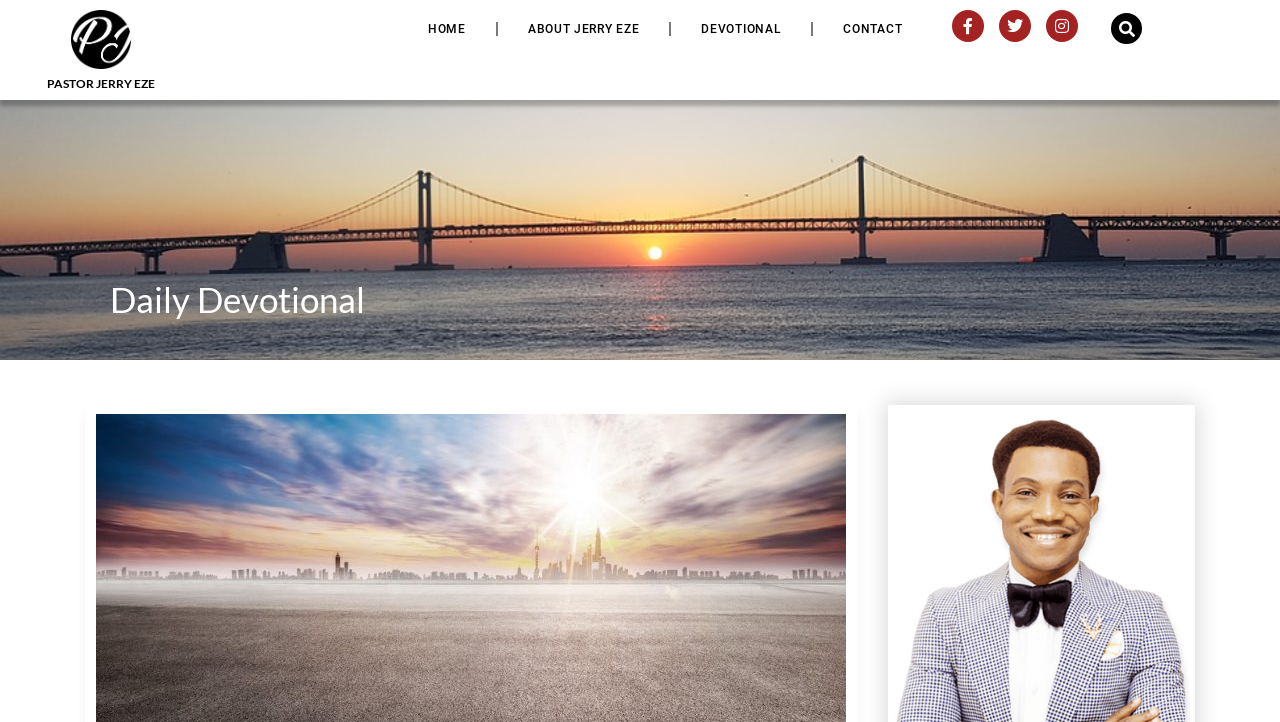What is the purpose of the search button?
Carefully analyze the image and provide a detailed answer to the question.

I inferred the purpose of the search button by looking at its location and the presence of a search input field next to it, indicating that it is used to search for something on the webpage.